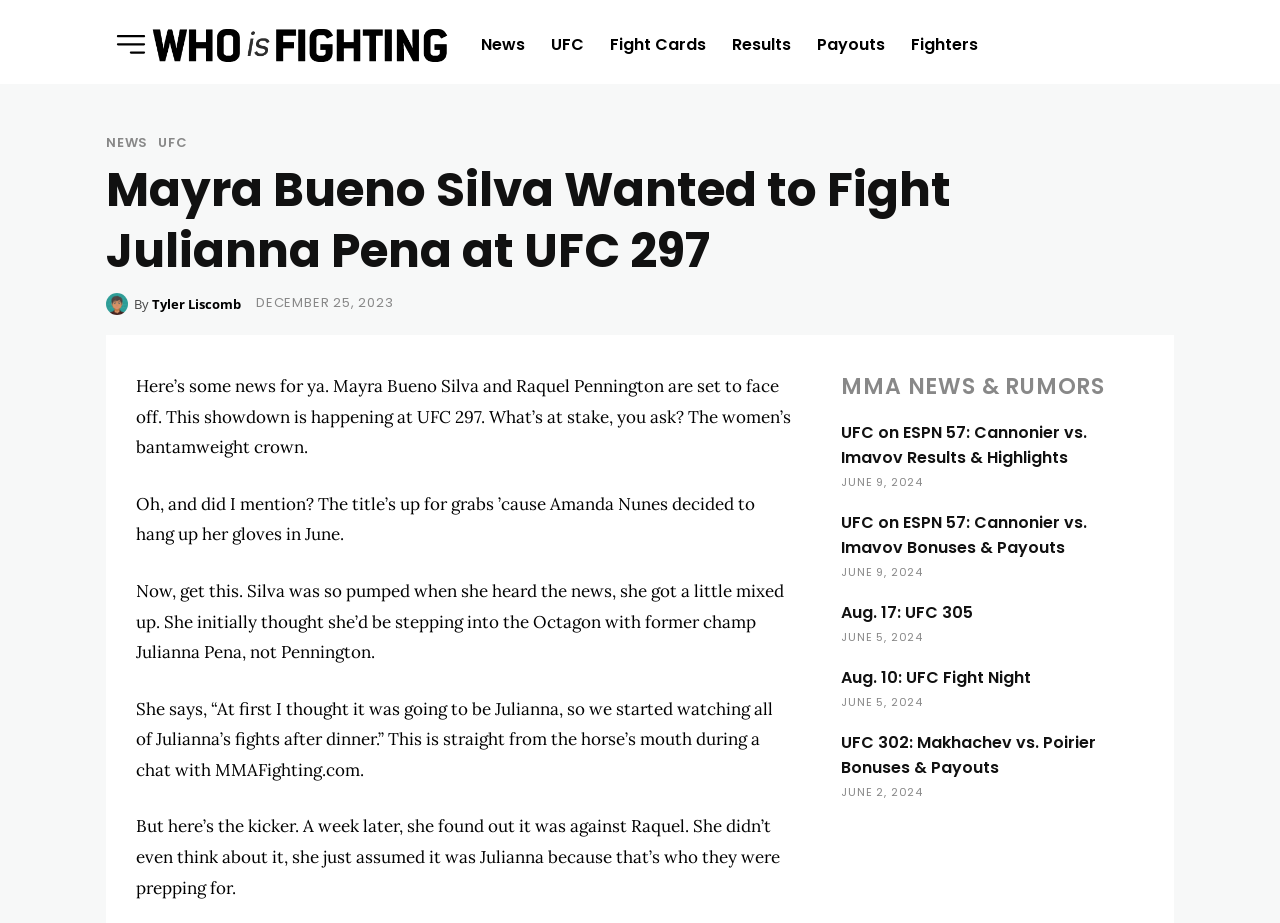Please provide the bounding box coordinates for the element that needs to be clicked to perform the following instruction: "View SERVICES". The coordinates should be given as four float numbers between 0 and 1, i.e., [left, top, right, bottom].

None